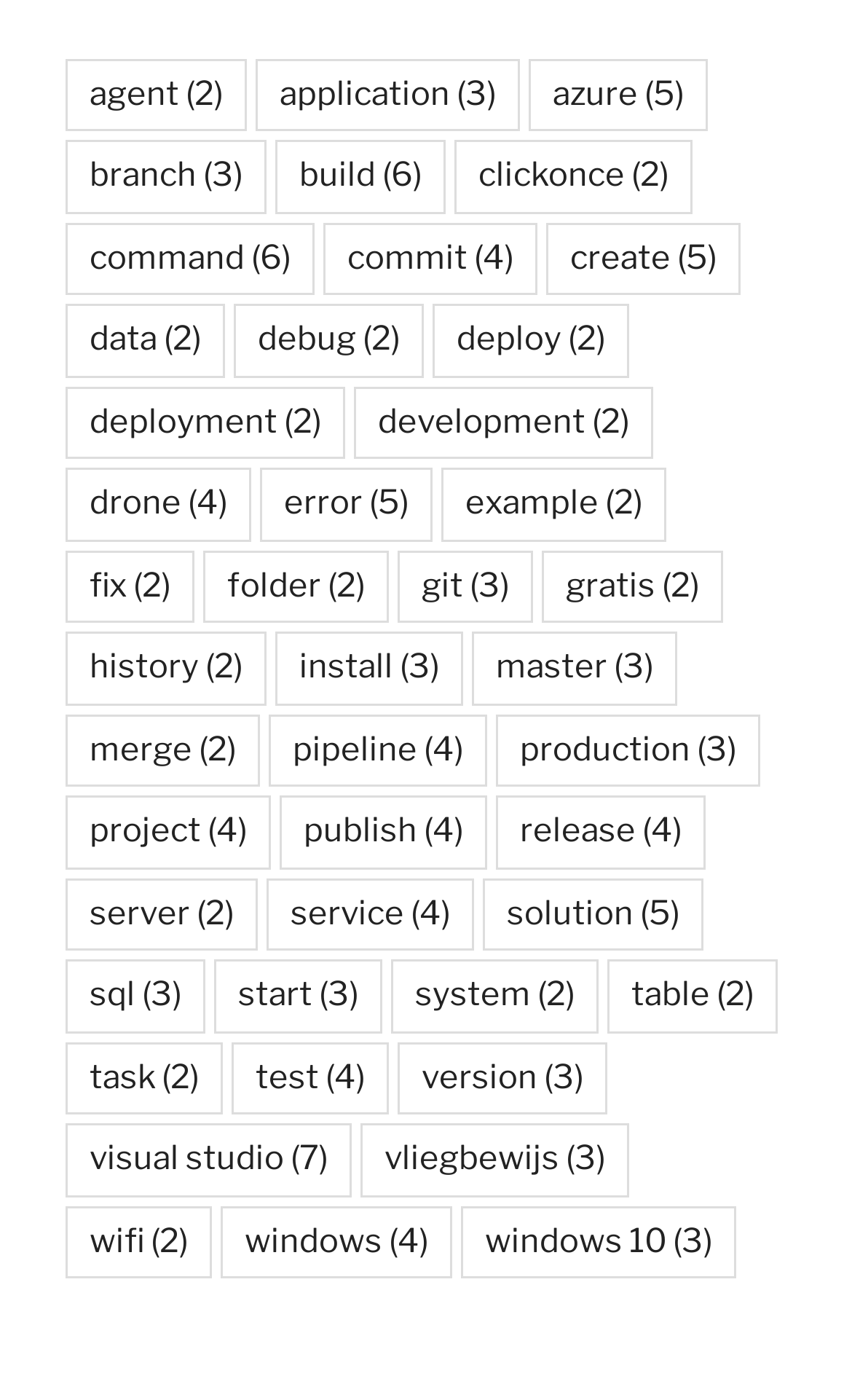Provide a brief response to the question using a single word or phrase: 
How many links have the text 'version'?

1